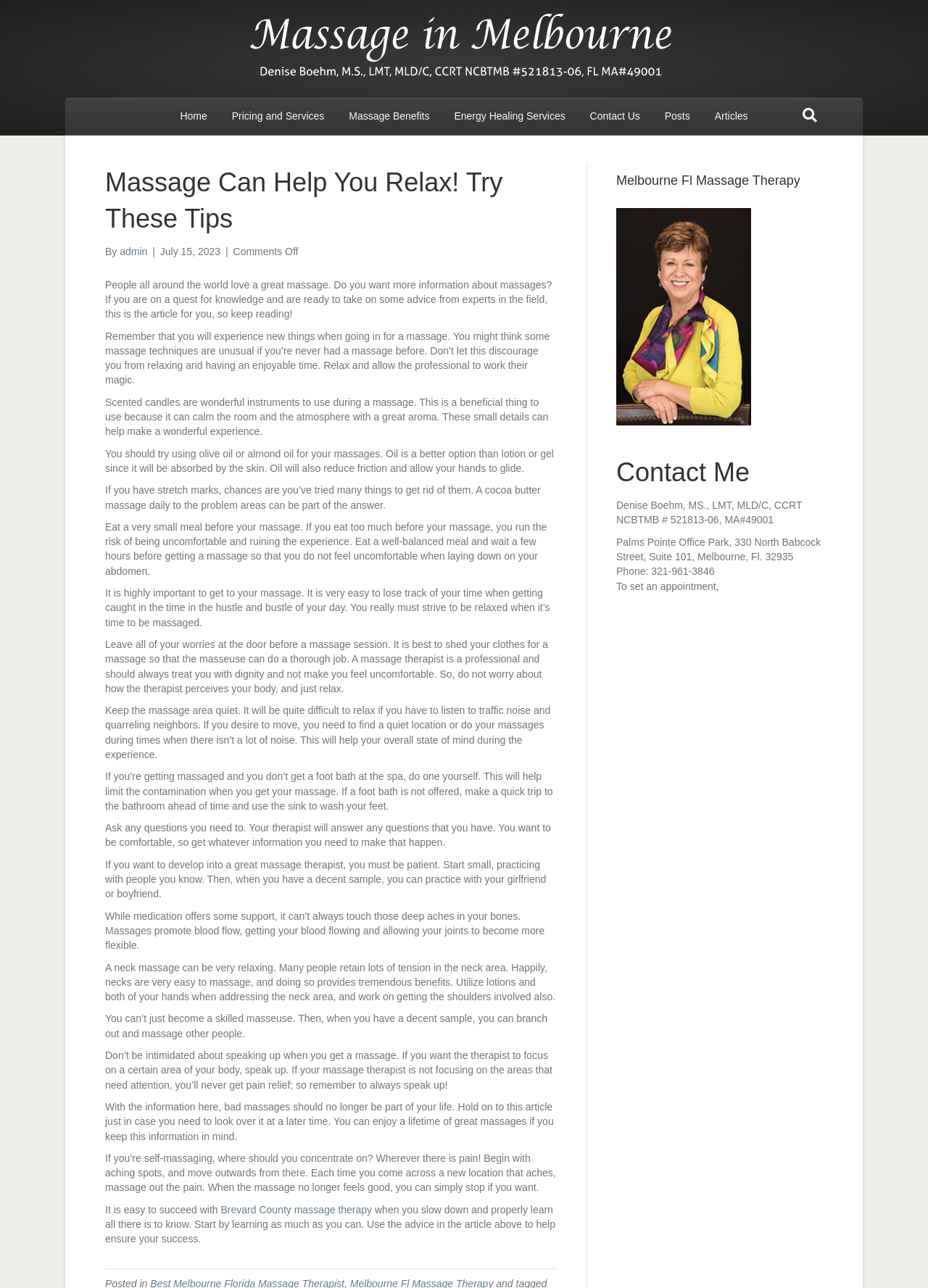What is the address of the massage therapy office?
Refer to the image and provide a one-word or short phrase answer.

330 North Babcock Street, Suite 101, Melbourne, Fl. 32935